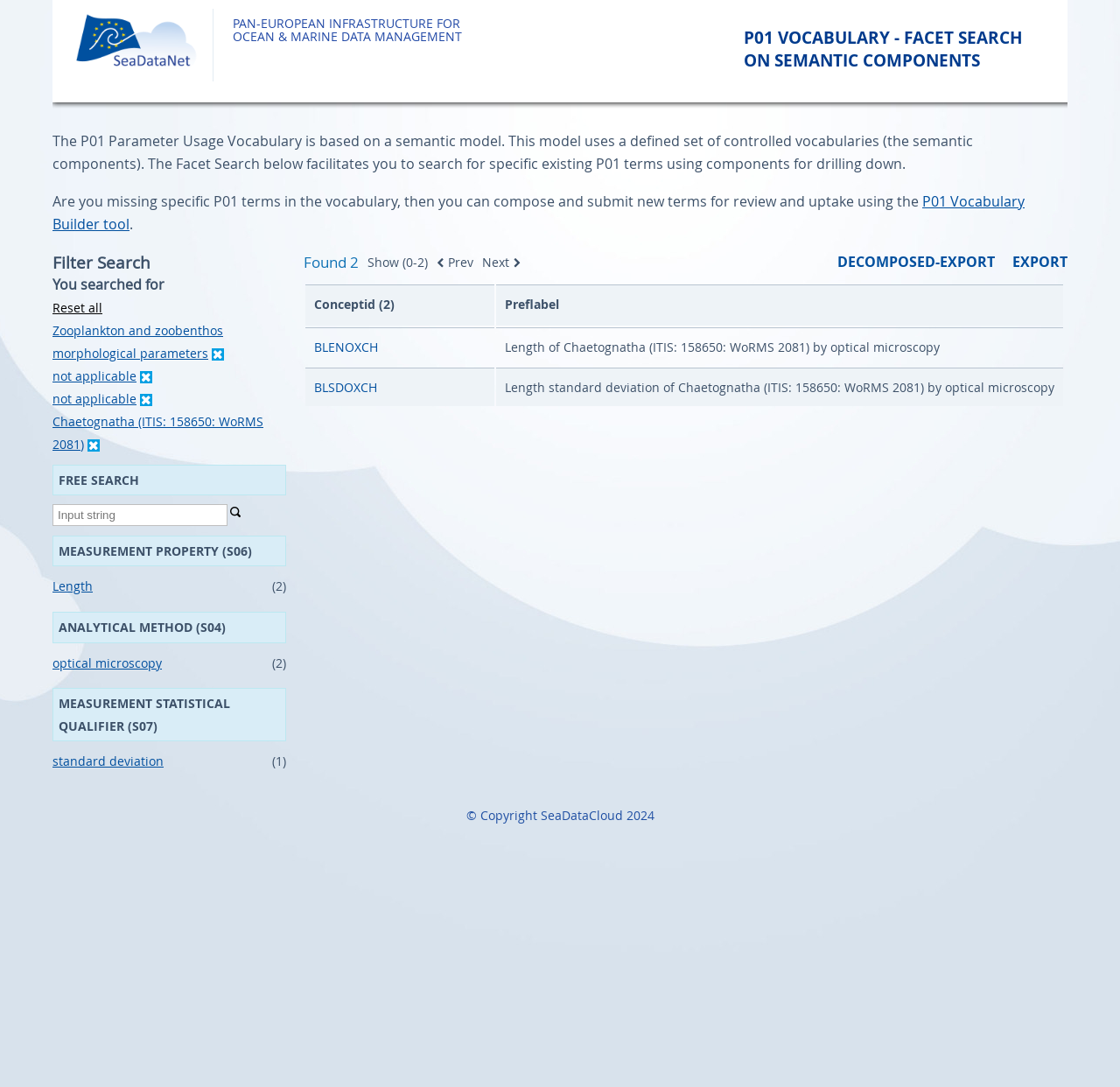Please specify the bounding box coordinates for the clickable region that will help you carry out the instruction: "Search for a term".

[0.047, 0.464, 0.203, 0.484]